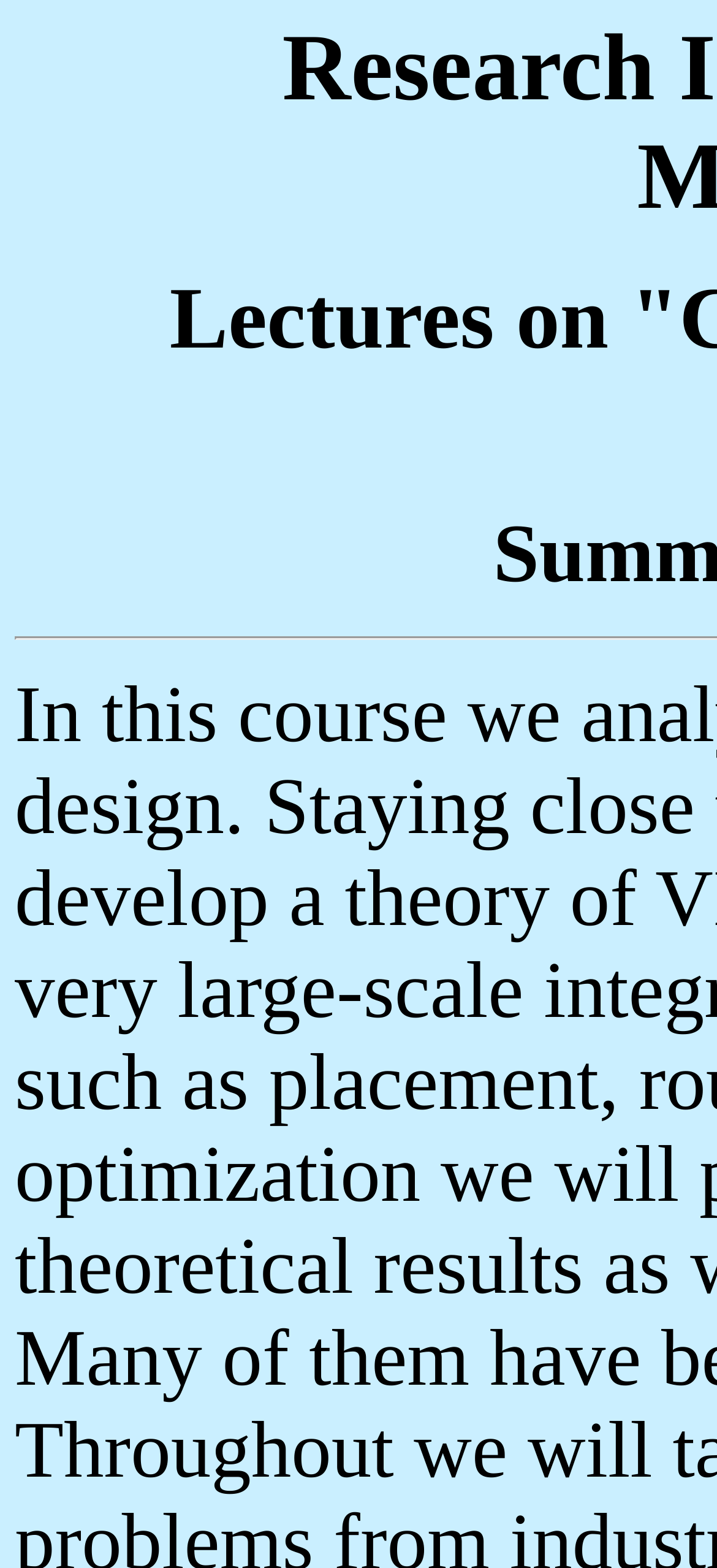Determine which piece of text is the heading of the webpage and provide it.

Research Institute for Discrete Mathematics